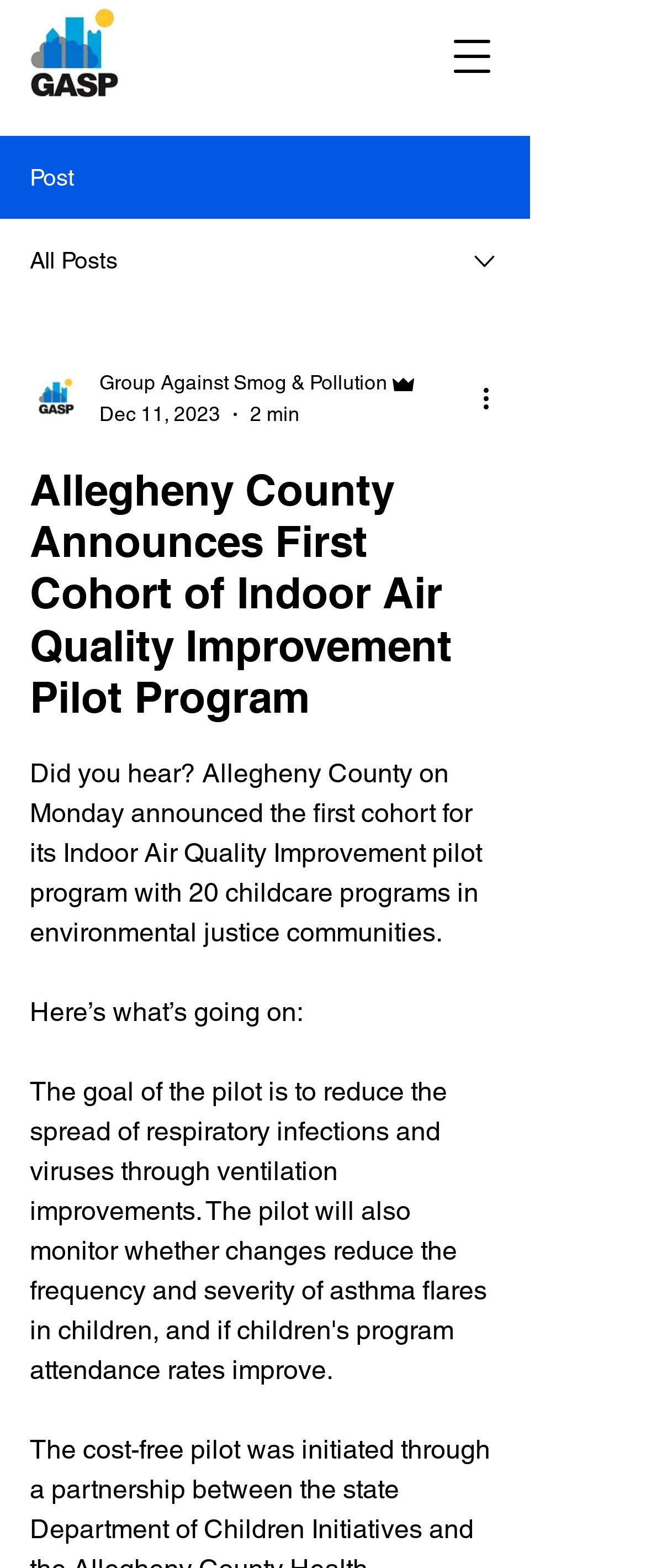When was the article published?
Kindly answer the question with as much detail as you can.

The answer can be found by looking at the generic text 'Dec 11, 2023' which is a part of the webpage content and represents the publication date of the article.